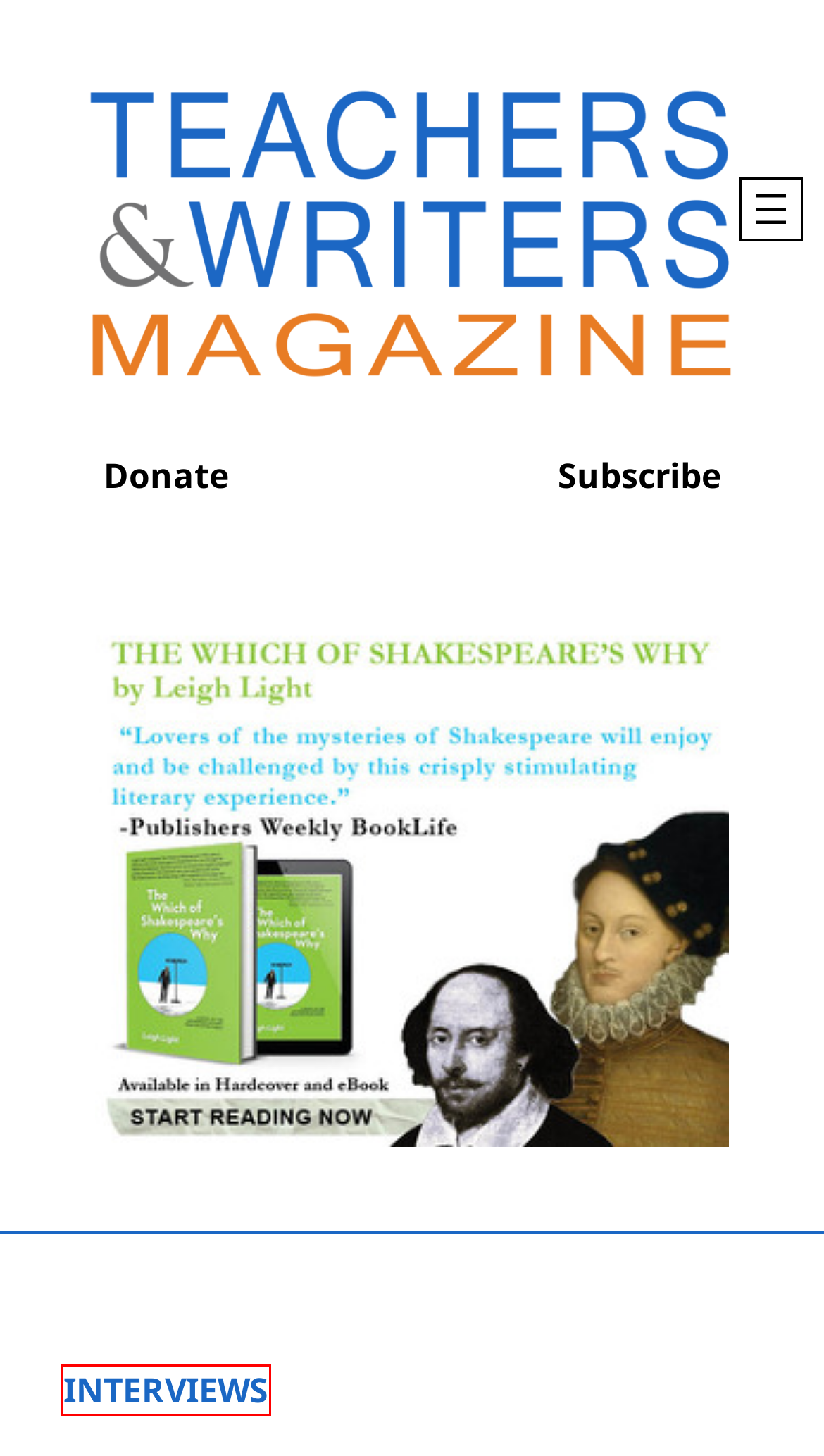Review the webpage screenshot provided, noting the red bounding box around a UI element. Choose the description that best matches the new webpage after clicking the element within the bounding box. The following are the options:
A. Home - Teachers and Writers Collaborative
B. Teachers & Writers Collaborative - T&W Annual Fund 2023-2024
C. Teachers & Writers Magazine
D. Privacy Policy - Teachers & Writers Magazine
E. Interviews – Teachers & Writers Magazine
F. Surface Impression
G. NYSCA | NYSCA
H. The Tree Project - Teachers & Writers Magazine

E